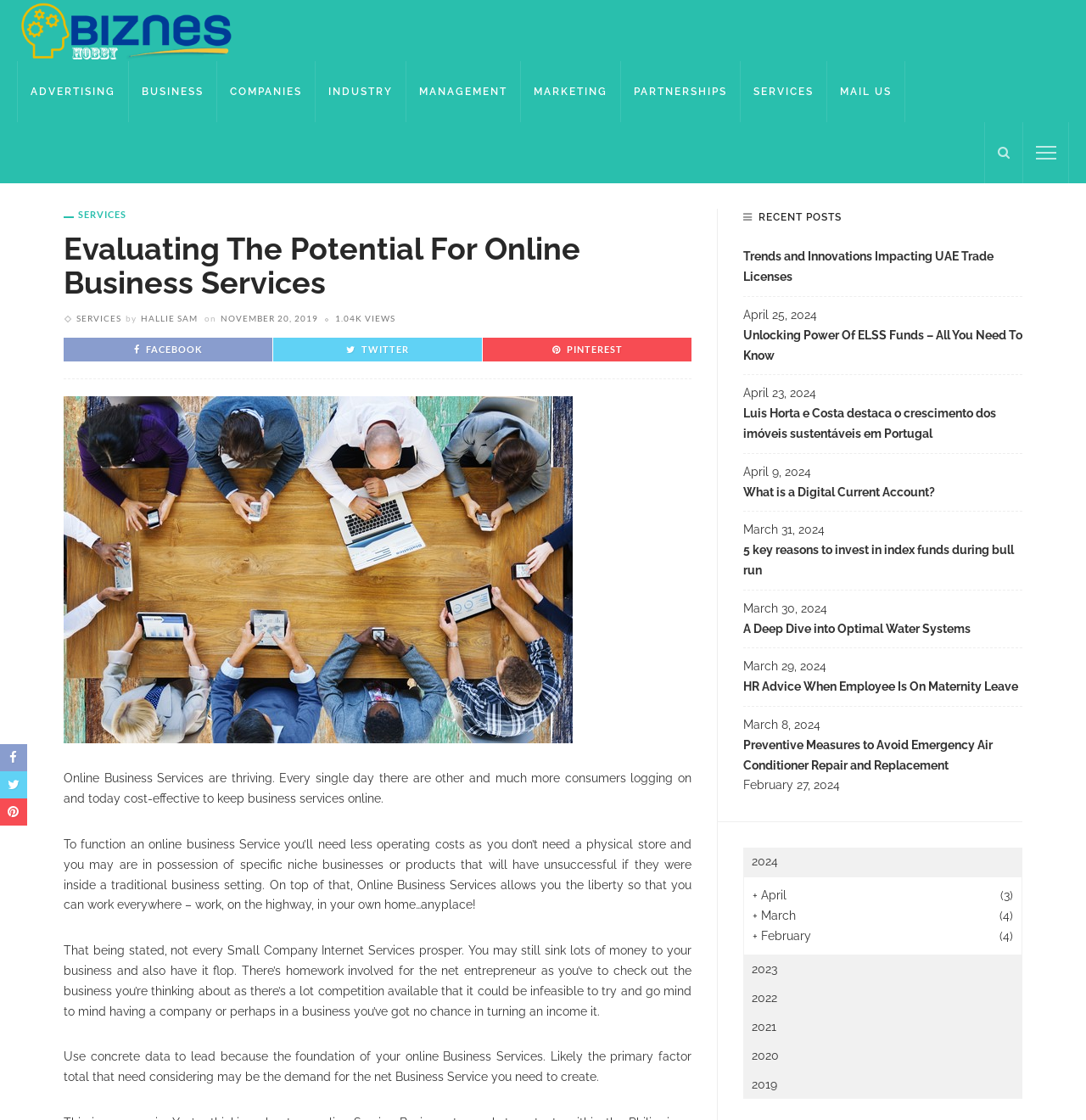Carefully observe the image and respond to the question with a detailed answer:
How many views does the article have?

The number of views of the article is mentioned in the link element with the text '1.04K VIEWS'. This link is located below the author's name and indicates the number of views the article has received.